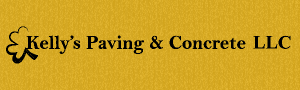Using the details from the image, please elaborate on the following question: What type of font is used in the logo?

The caption describes the font used in the logo as 'elegant', which implies that the font is refined, sophisticated, and aesthetically pleasing, contributing to the professional and inviting aesthetic of the logo.